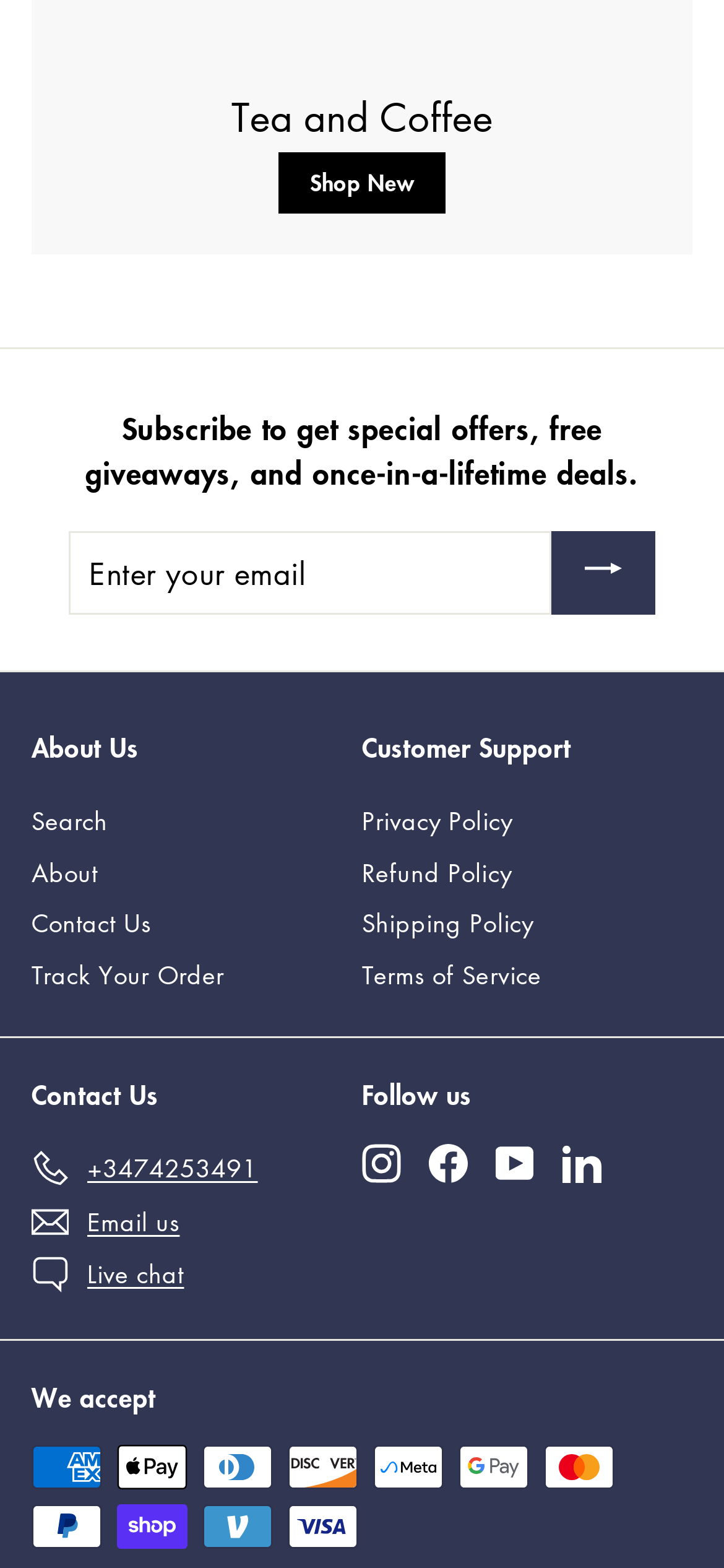Locate the bounding box coordinates of the element that should be clicked to execute the following instruction: "Search the website".

[0.044, 0.507, 0.149, 0.54]